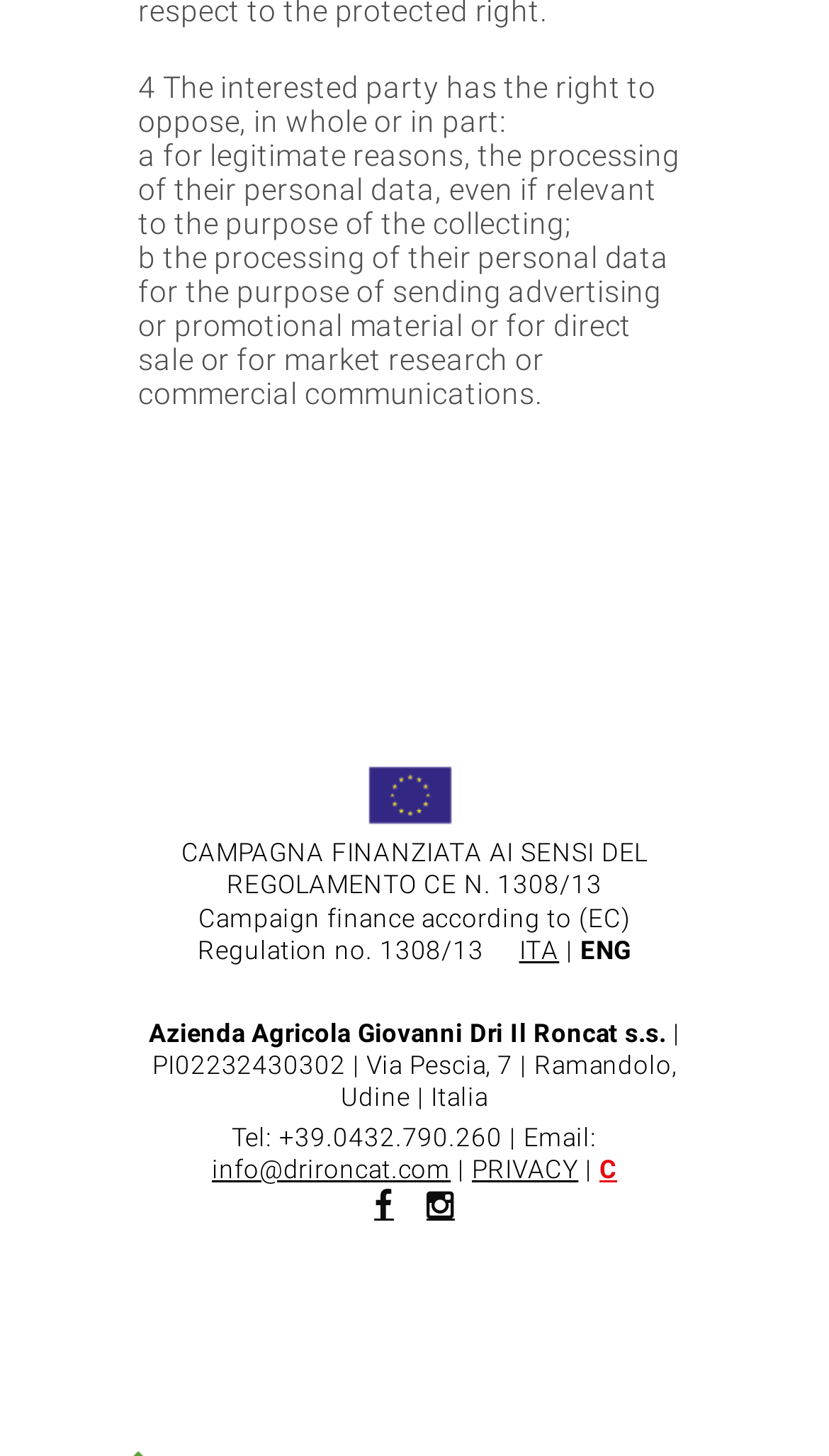What are the languages available on the website?
Please provide a single word or phrase in response based on the screenshot.

ITA and ENG